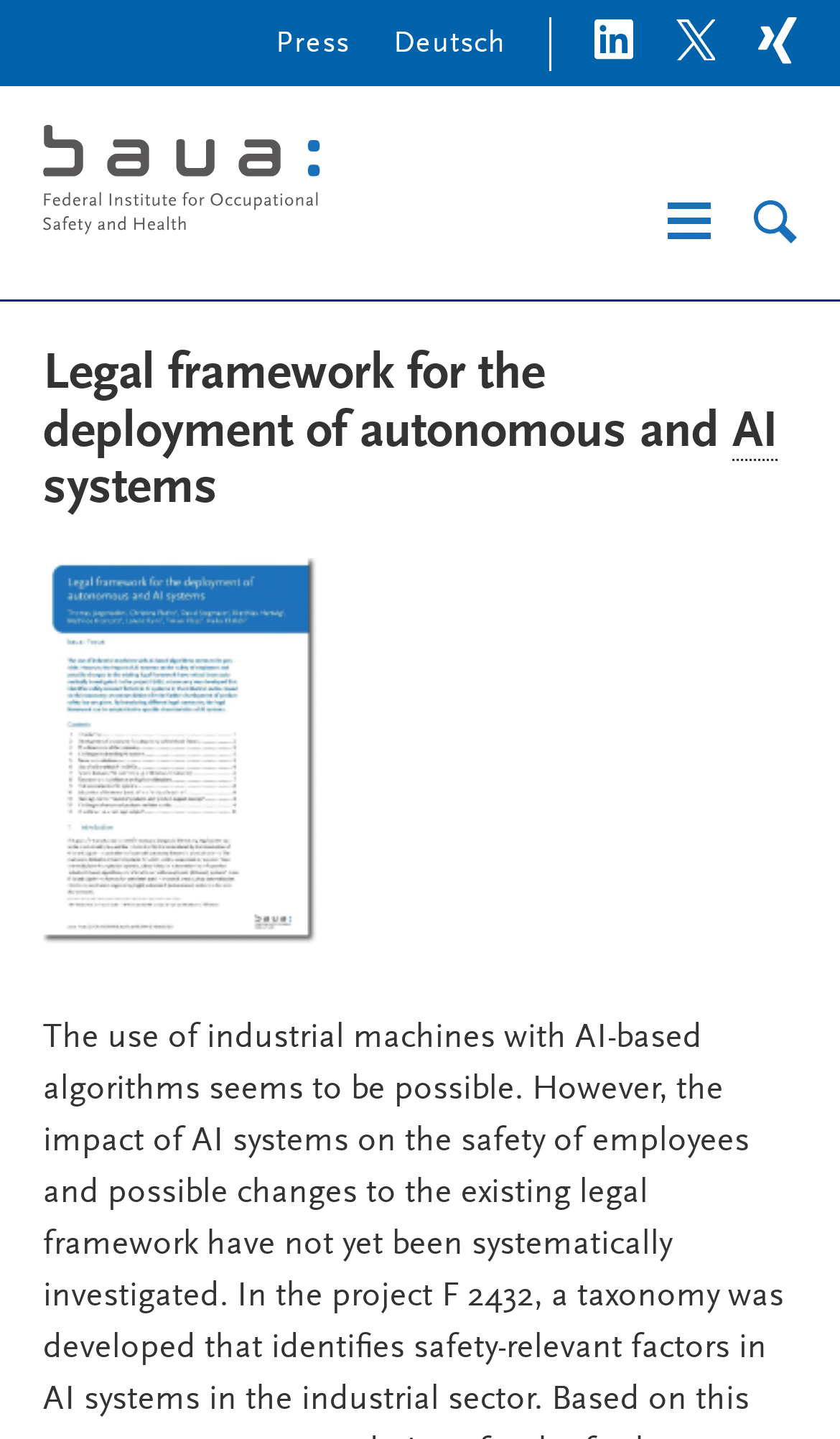What is the abbreviation for Artificial Intelligence?
Based on the visual content, answer with a single word or a brief phrase.

AI